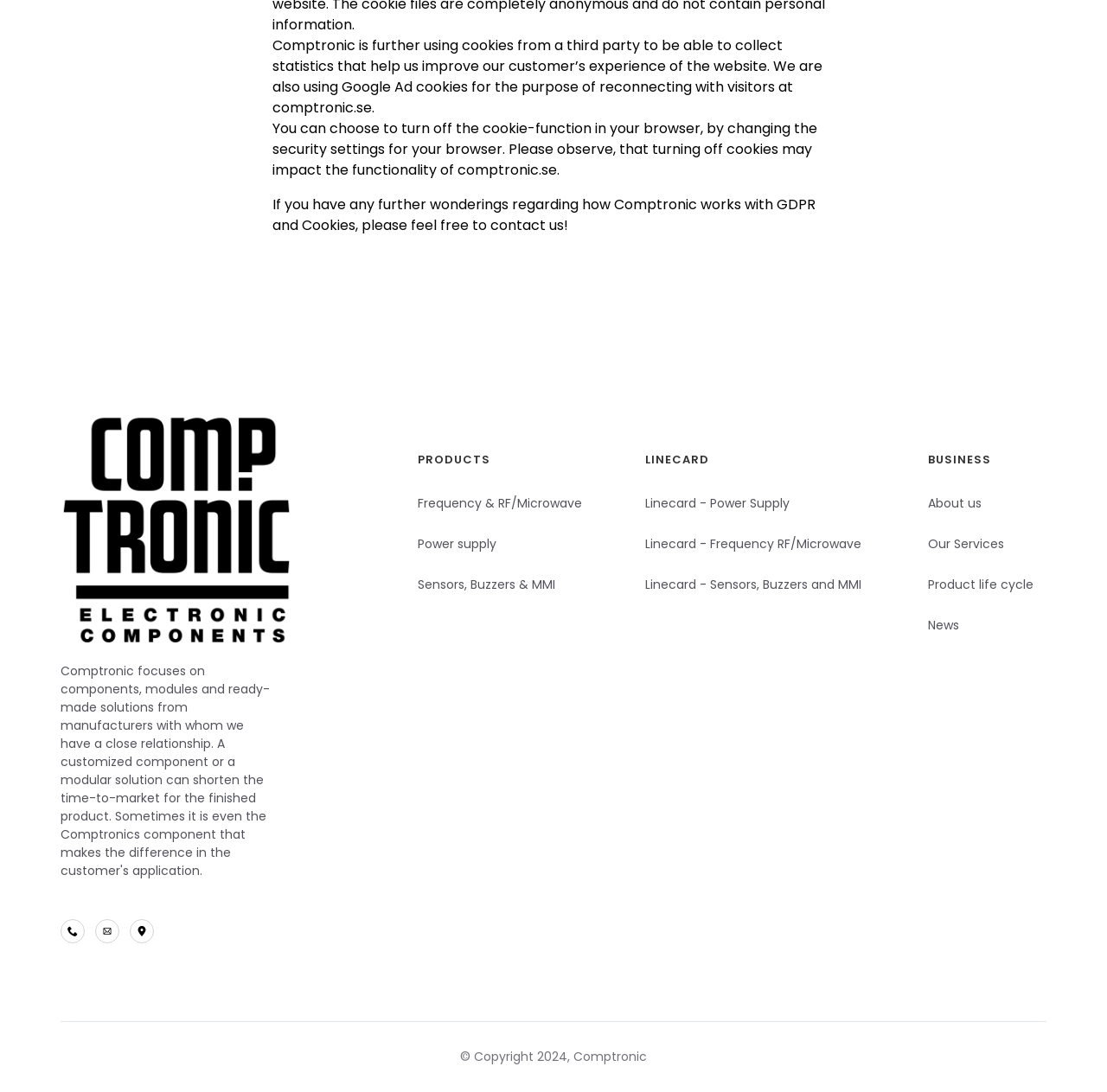Find the bounding box coordinates of the element's region that should be clicked in order to follow the given instruction: "contact us". The coordinates should consist of four float numbers between 0 and 1, i.e., [left, top, right, bottom].

[0.055, 0.374, 0.275, 0.599]